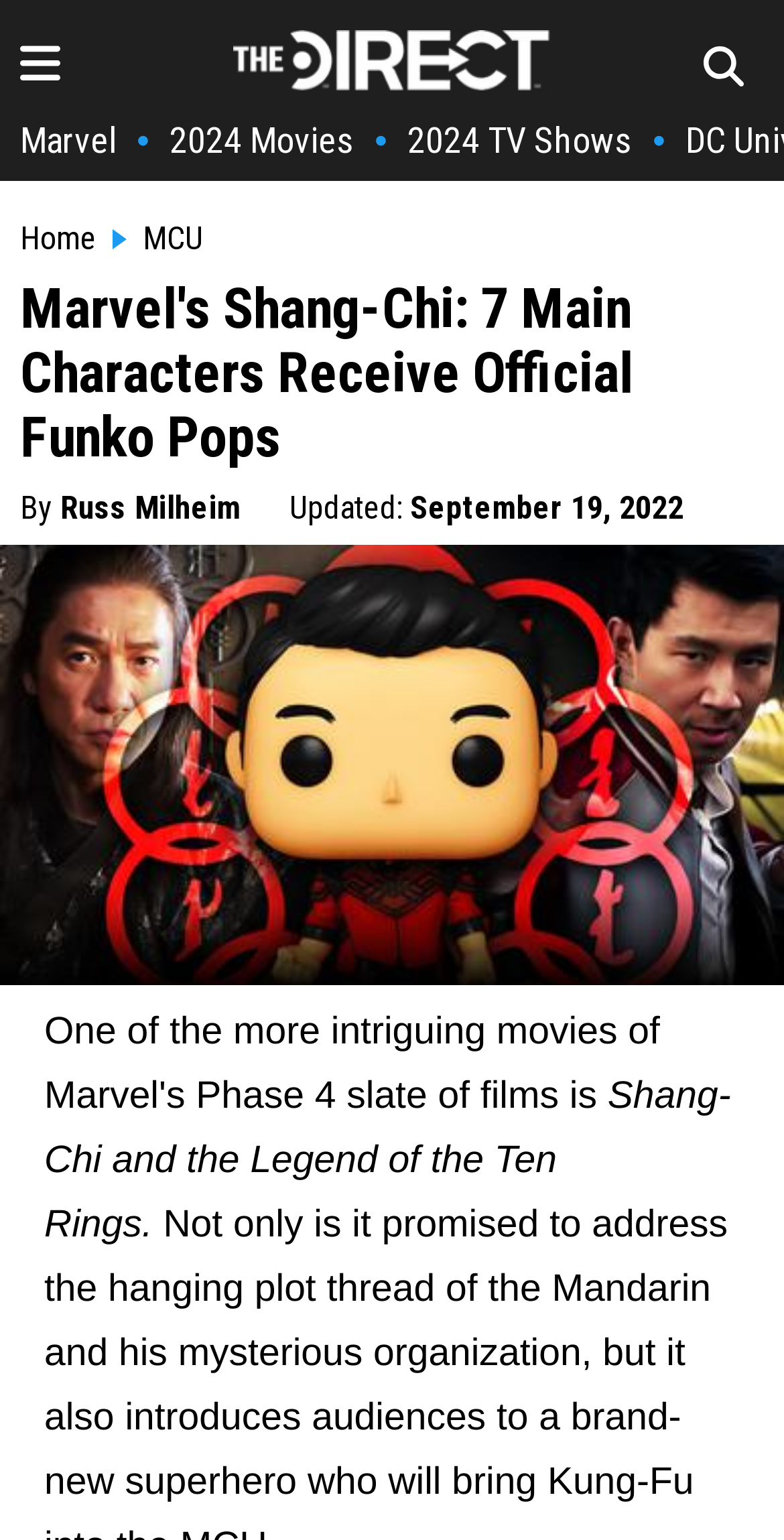Determine the bounding box for the HTML element described here: "Home". The coordinates should be given as [left, top, right, bottom] with each number being a float between 0 and 1.

[0.026, 0.144, 0.123, 0.168]